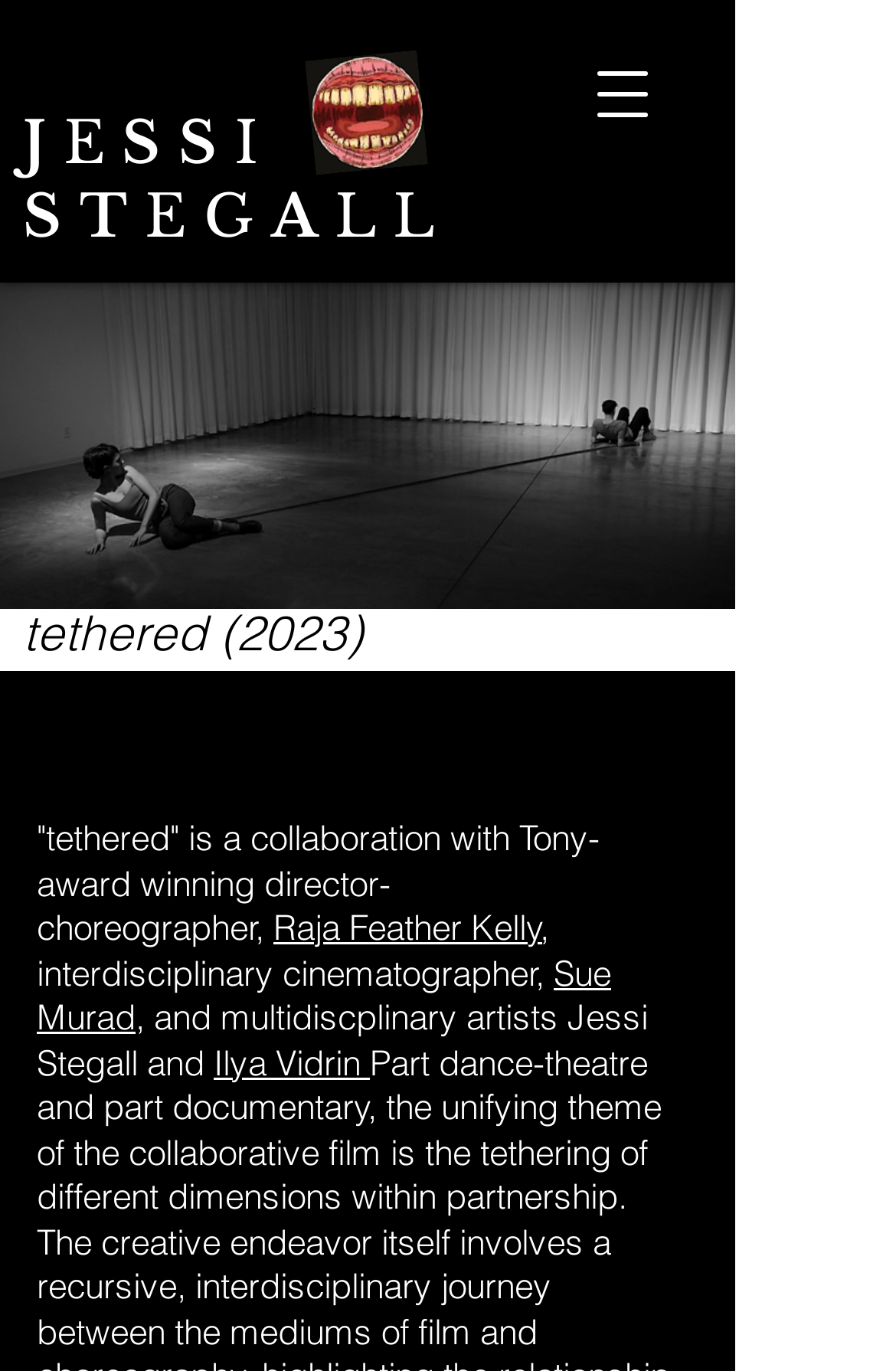Deliver a detailed narrative of the webpage's visual and textual elements.

The webpage is about Jessi Stegall's project "tethered" and features a prominent heading with her name at the top. Below the heading, there is a button to open a navigation menu on the right side. 

On the left side, there is an image of a document, likely a scan, with a caption "FedEx Scan 2019-04-27_20-39-12_clipped_rev_1_edited_edited.png". 

Further down, there is a larger image that spans almost the entire width of the page, with a caption "Screen Shot 2023-03-31 at 4.17.38 PM.png". 

Below the image, there is a heading that reads "tethered (2023)". 

Following the heading, there is a paragraph of text that describes the project "tethered" as a collaboration with Tony-award winning director-choreographer Raja Feather Kelly, interdisciplinary cinematographer Sue Murad, and multidisciplinary artists Jessi Stegall and Ilya Vidrin. The text is divided into several links and static text elements, with the names of the collaborators being clickable links.